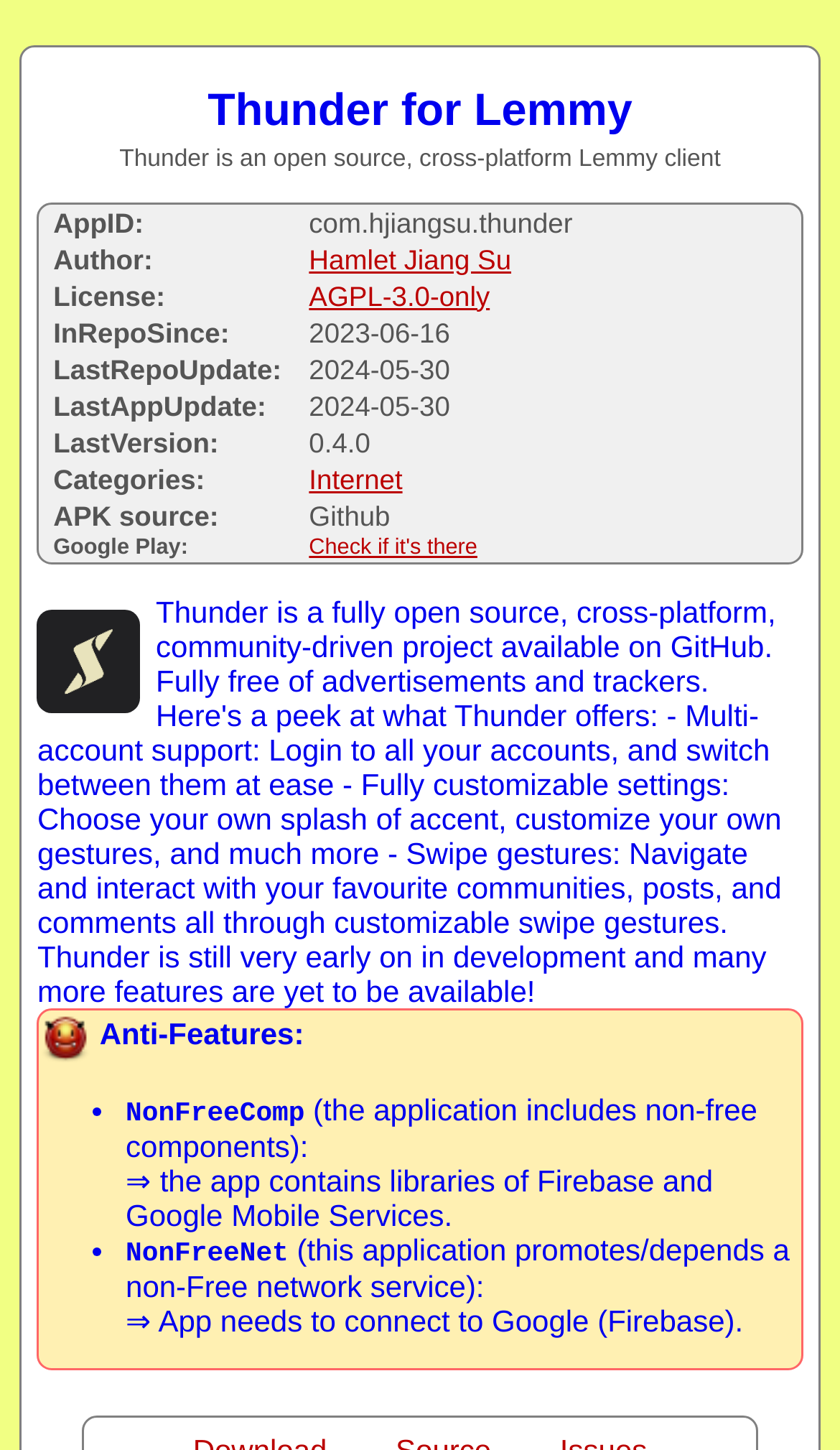Show the bounding box coordinates for the HTML element as described: "Hamlet Jiang Su".

[0.368, 0.167, 0.609, 0.19]